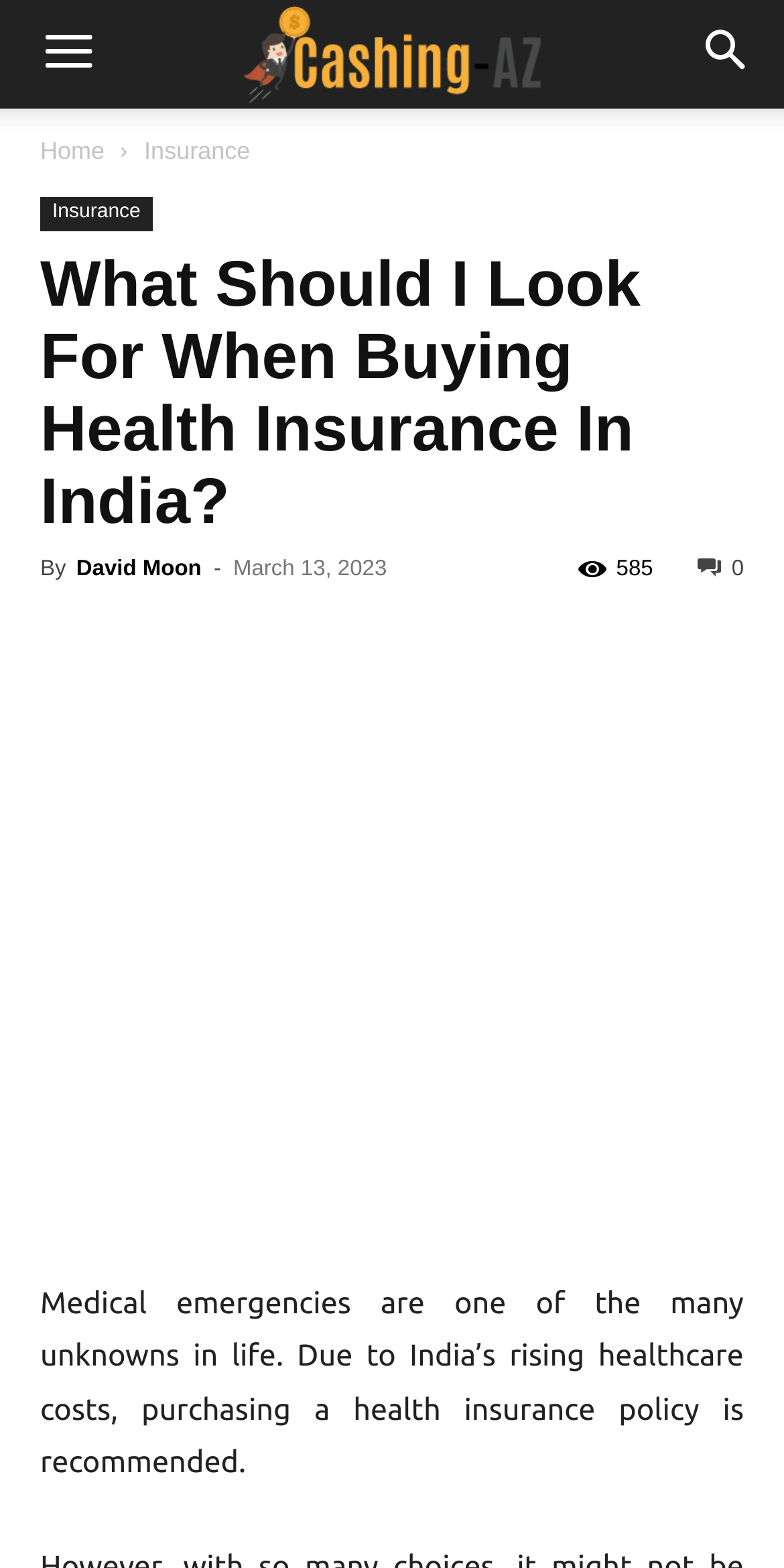Identify the bounding box coordinates of the region that should be clicked to execute the following instruction: "Go to 'Home' page".

[0.051, 0.087, 0.133, 0.105]